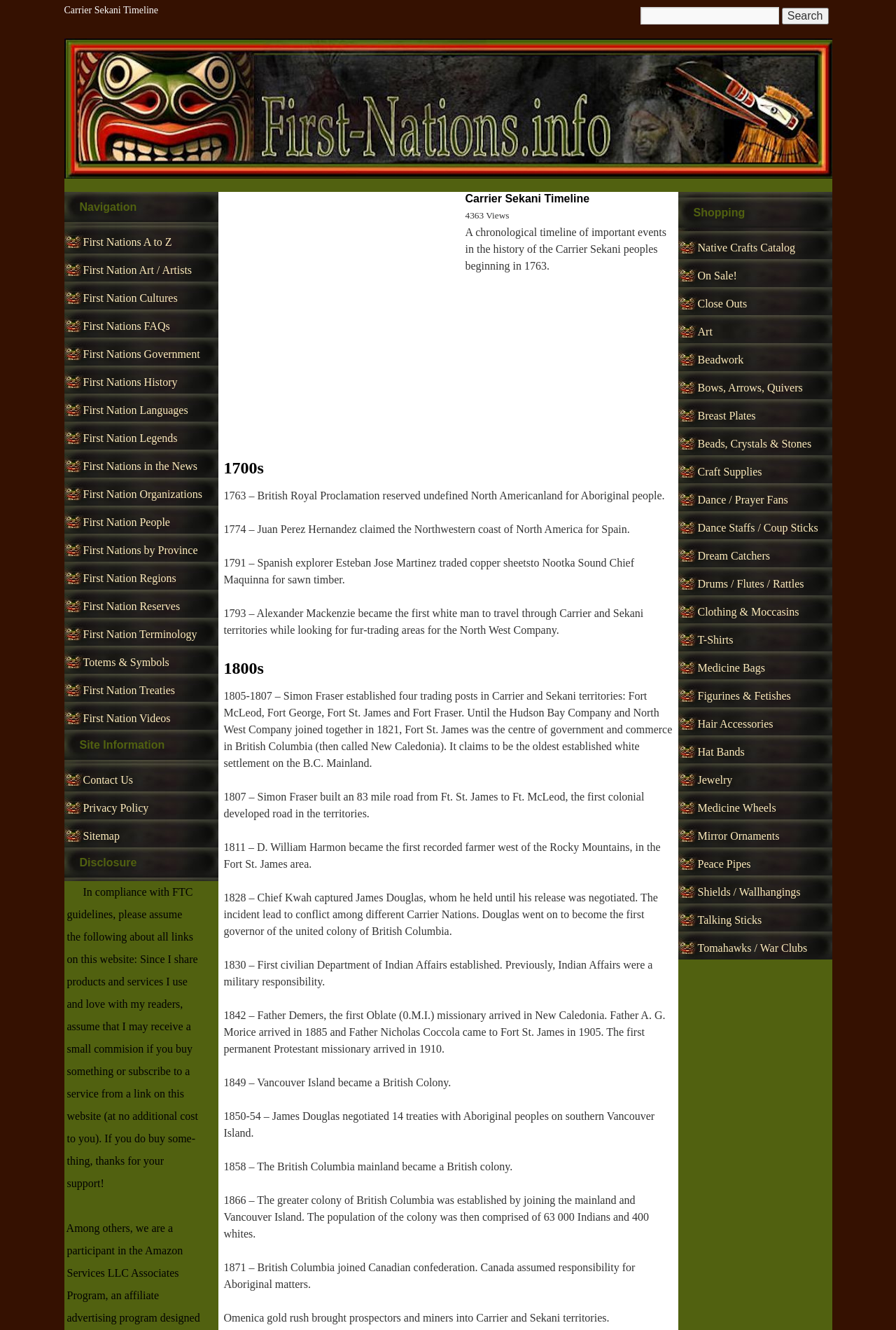Locate the UI element described as follows: "First Nation Organizations". Return the bounding box coordinates as four float numbers between 0 and 1 in the order [left, top, right, bottom].

[0.093, 0.367, 0.226, 0.376]